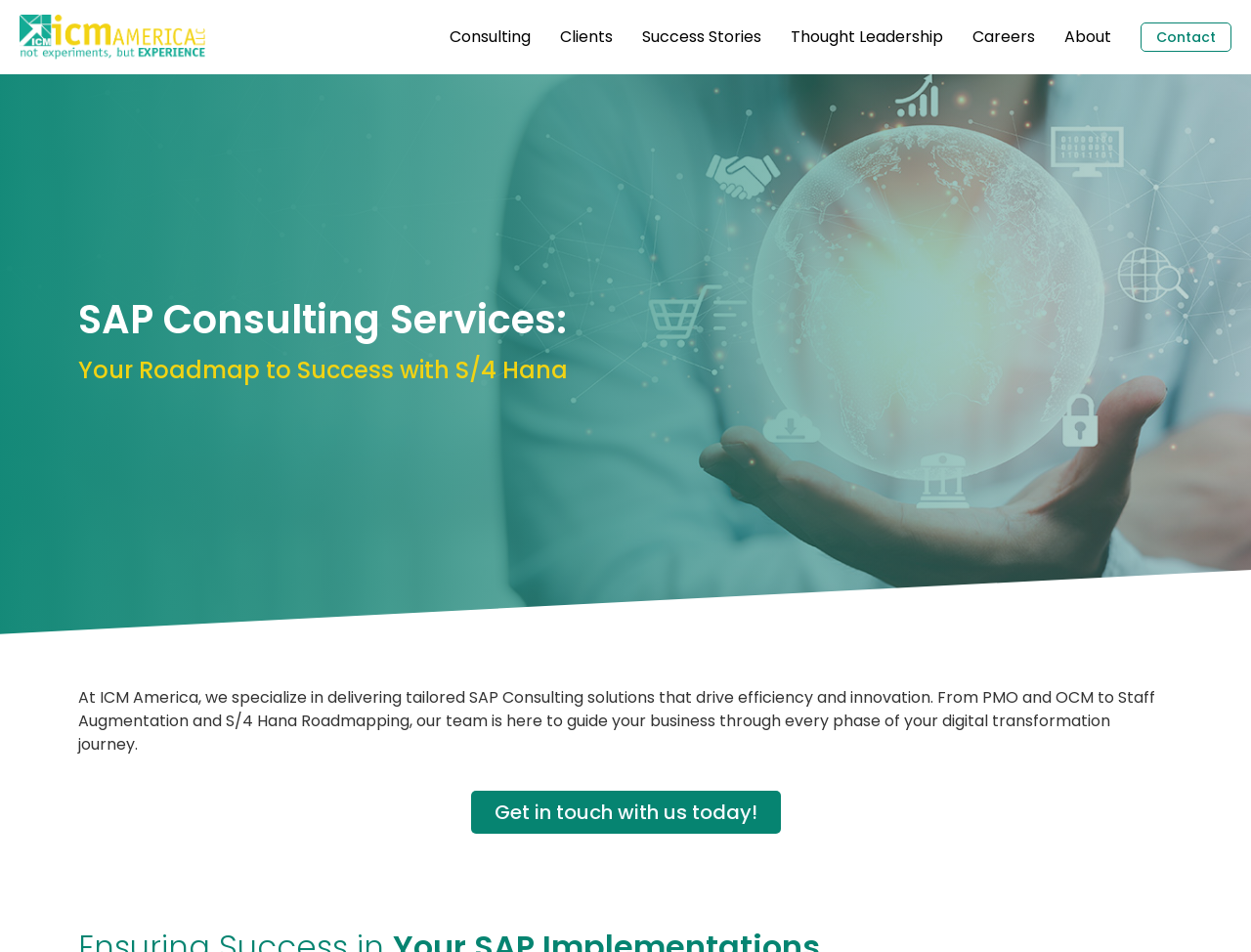What is the location of the 'About' link on the webpage?
Provide a one-word or short-phrase answer based on the image.

Top right